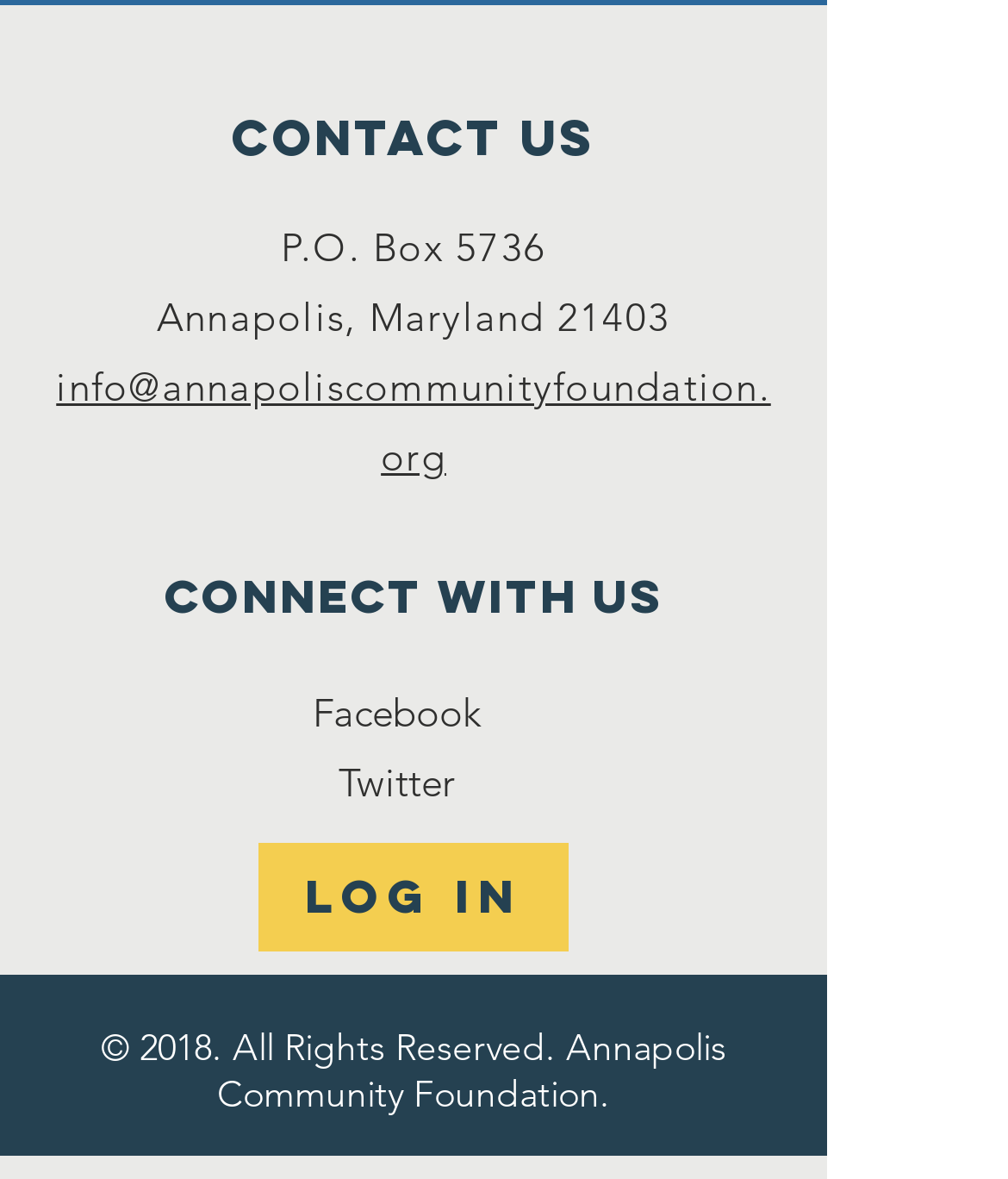What social media platforms does the organization have?
Refer to the image and respond with a one-word or short-phrase answer.

Facebook and Twitter